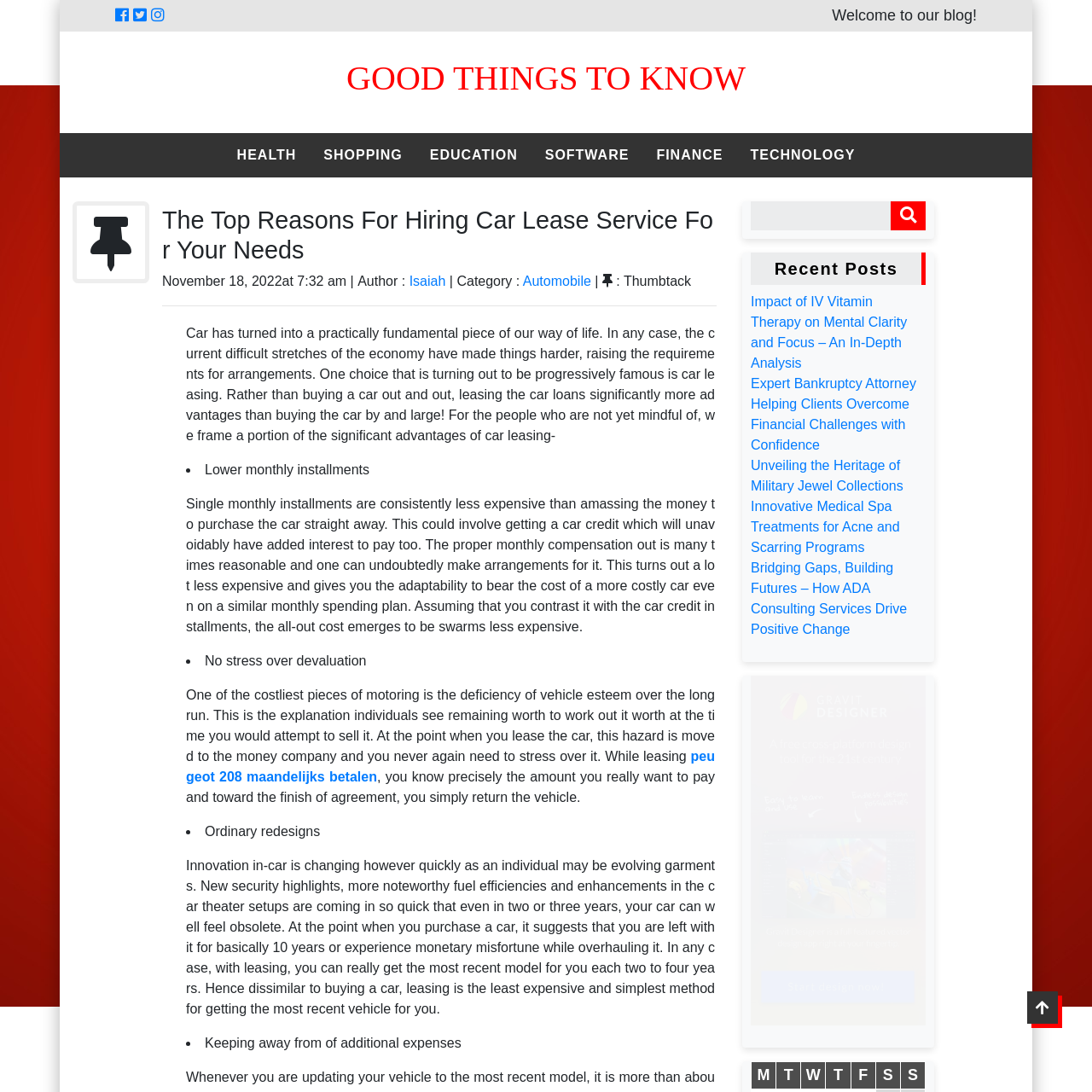What is the benefit of car leasing in terms of monthly installments?
Please look at the screenshot and answer using one word or phrase.

Lower monthly installments